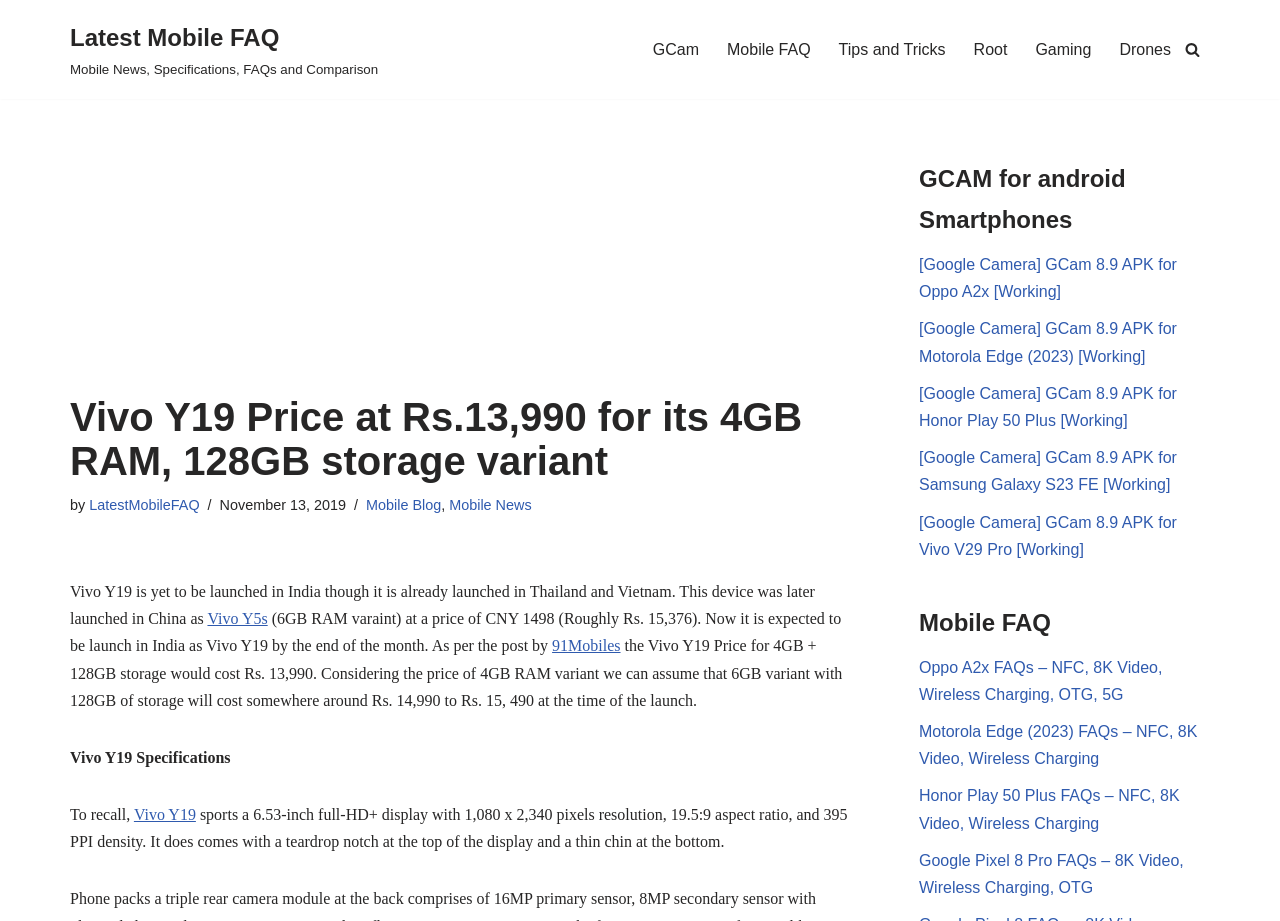What is the aspect ratio of Vivo Y19's display?
Could you give a comprehensive explanation in response to this question?

The webpage mentions the display features of Vivo Y19, including its aspect ratio. According to the text, the device has a 6.53-inch full-HD+ display with 19.5:9 aspect ratio.